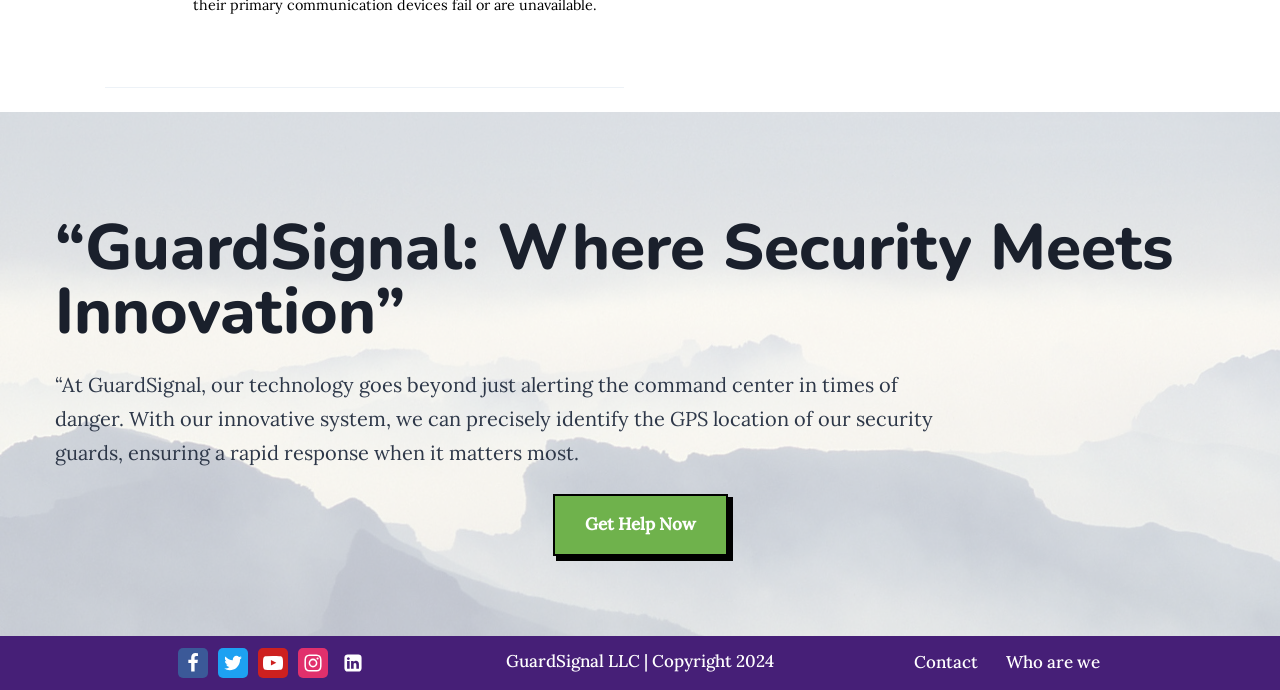How many social media links are present in the footer?
Based on the image content, provide your answer in one word or a short phrase.

5